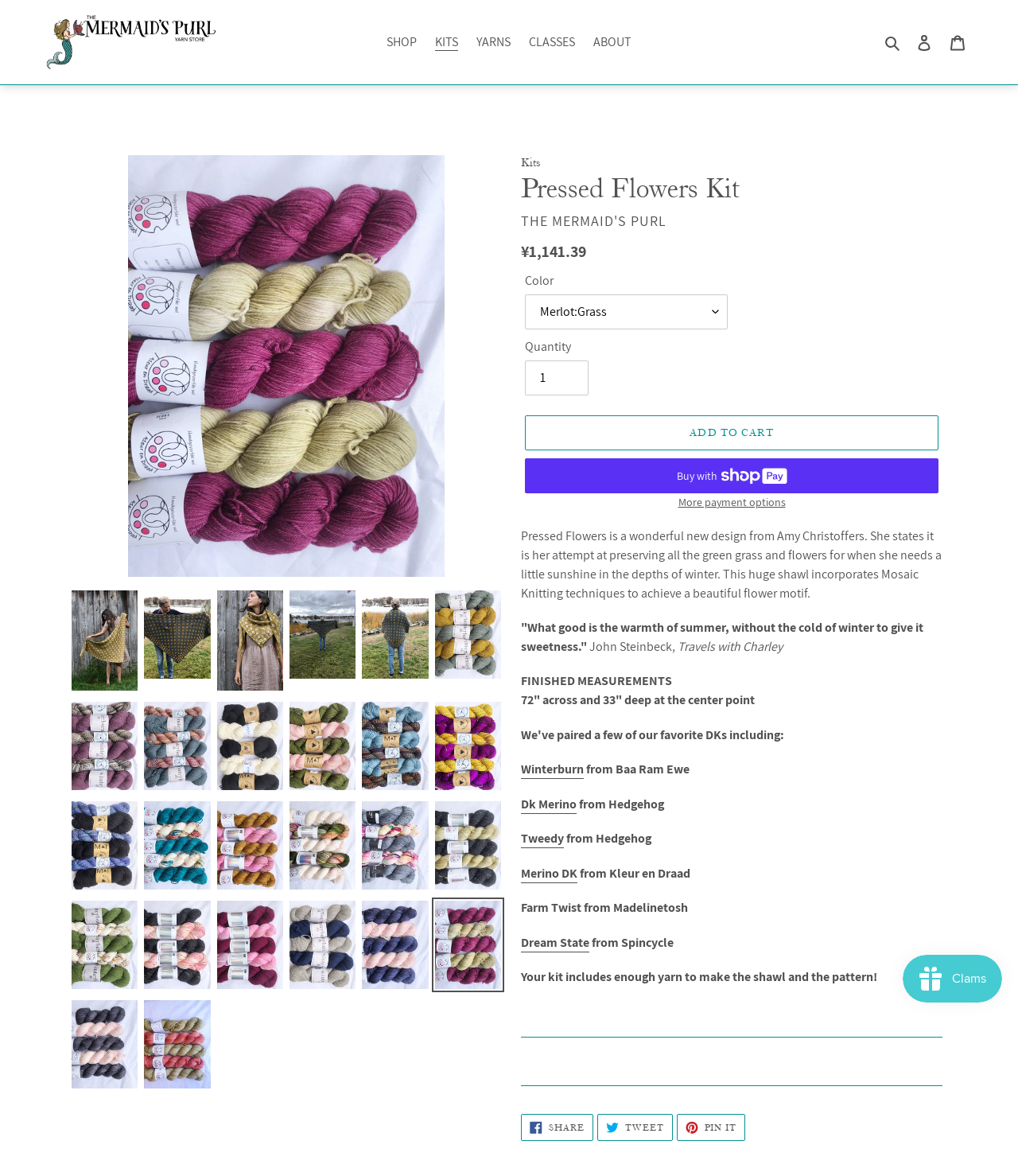What is the main title displayed on this webpage?

Pressed Flowers Kit